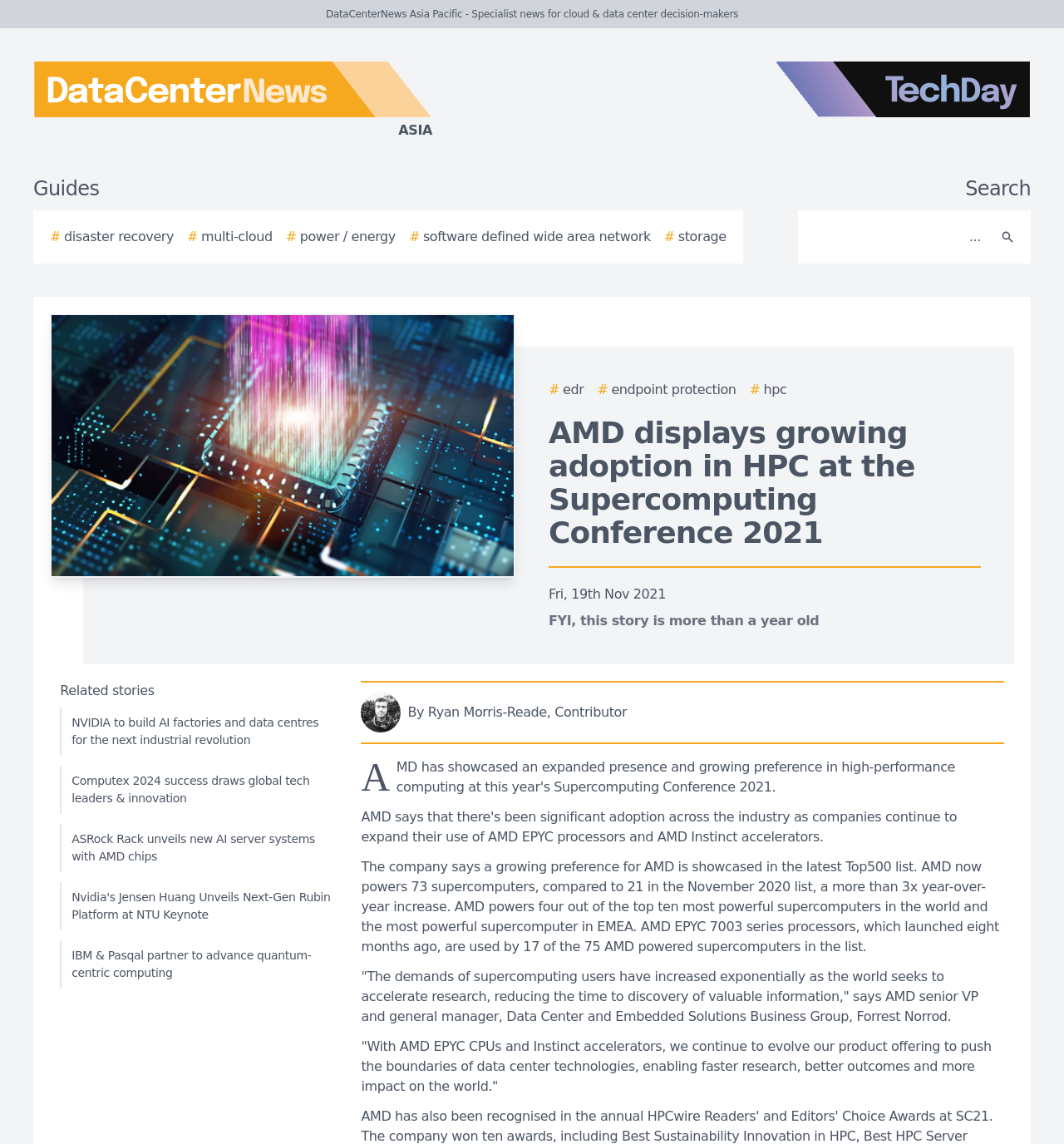Please mark the clickable region by giving the bounding box coordinates needed to complete this instruction: "Read the story about AMD displays growing adoption in HPC at the Supercomputing Conference 2021".

[0.516, 0.364, 0.922, 0.48]